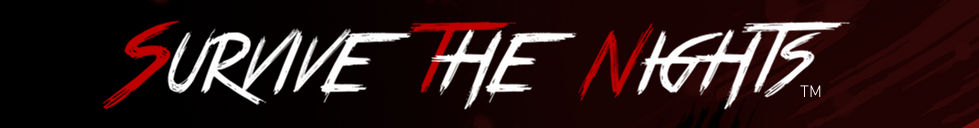Detail every aspect of the image in your caption.

The image features the title "Survive The Nights" in a bold and dynamic font, emphasizing the game's intense theme. The words are artistically rendered, with "Survive" displayed in white and "Nights" in a combination of white and red, conveying a sense of urgency and danger. Below the title, a small "TM" indicates that the name is trademarked. The background is dark, which enhances the dramatic effect and sets the tone for the game, hinting at a survival horror experience. This title appears as part of the promotional material for the game's patch notes, reflecting ongoing updates and community engagement from the developers at a2z Interactive.